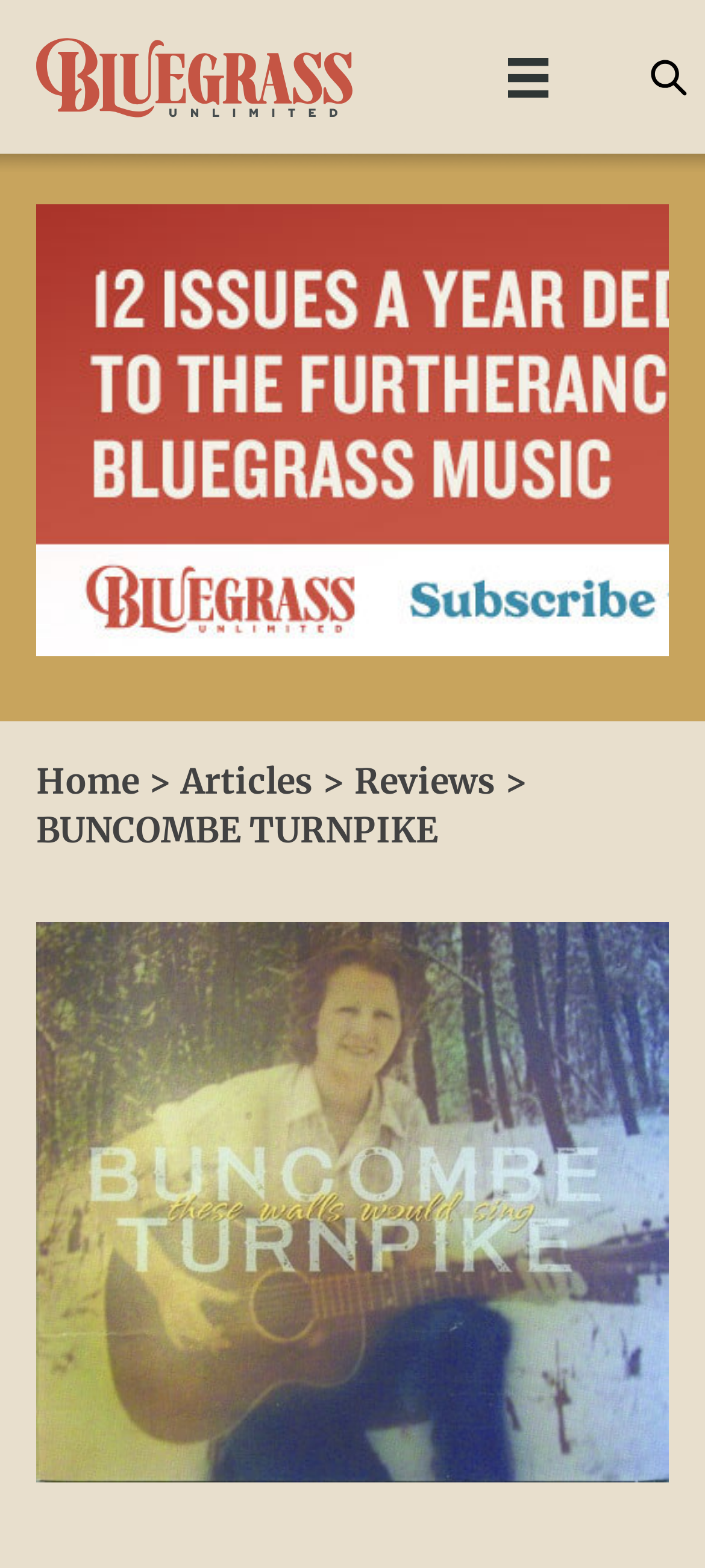Create an elaborate caption for the webpage.

The webpage is about Buncombe Turnpike, a bluegrass band. At the top left corner, there is a logo image with a link to the homepage. Next to the logo, there is a menu button with an icon. When clicked, it opens a navigation menu that spans the entire width of the page, with links to various sections such as Home, Articles, and Reviews.

Below the menu, there is an iframe that takes up most of the page's width and about a third of its height. Above the iframe, there is a heading that reads "BUNCOMBE TURNPIKE" in bold text. At the bottom of the page, there is a link to a specific review or article about the band, accompanied by a large image that takes up the entire width of the page.

There are a total of 5 links on the page, including the logo link, the menu links, and the review link. There are also 3 images on the page: the logo, the menu icon, and the large review image. The overall layout is organized, with clear headings and concise text.